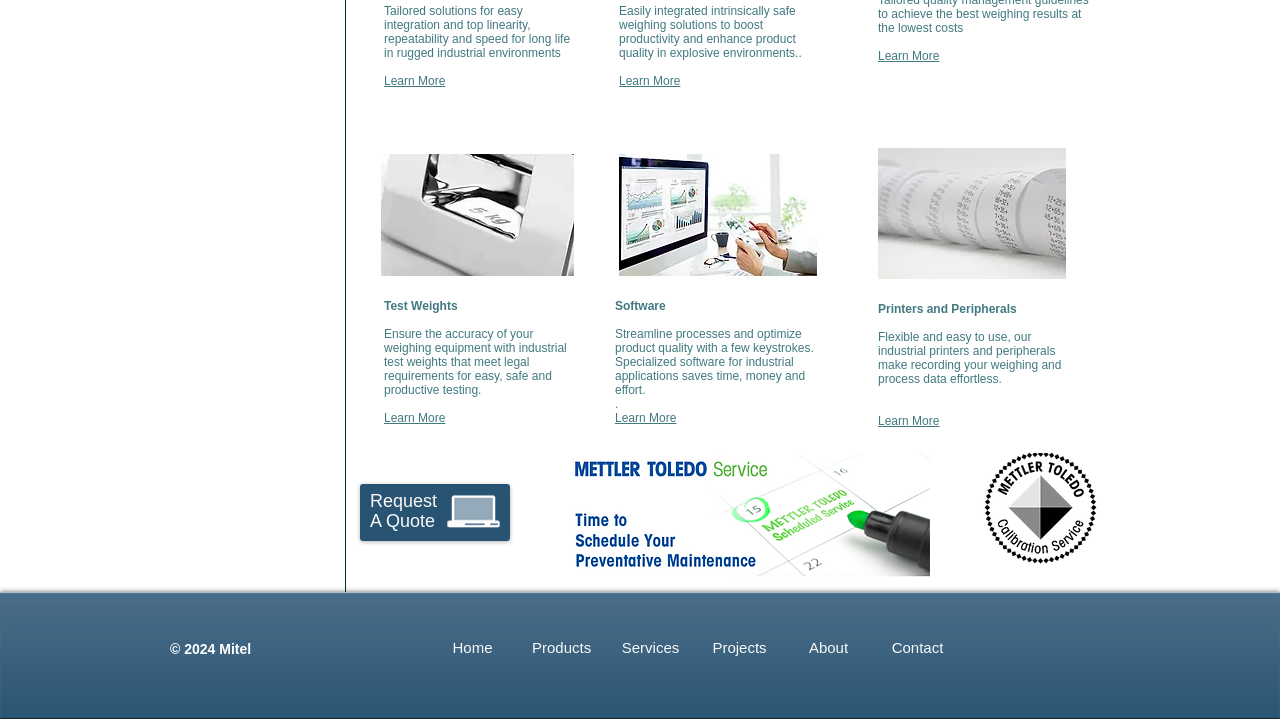Please identify the bounding box coordinates of the element I should click to complete this instruction: 'Enter your name'. The coordinates should be given as four float numbers between 0 and 1, like this: [left, top, right, bottom].

None